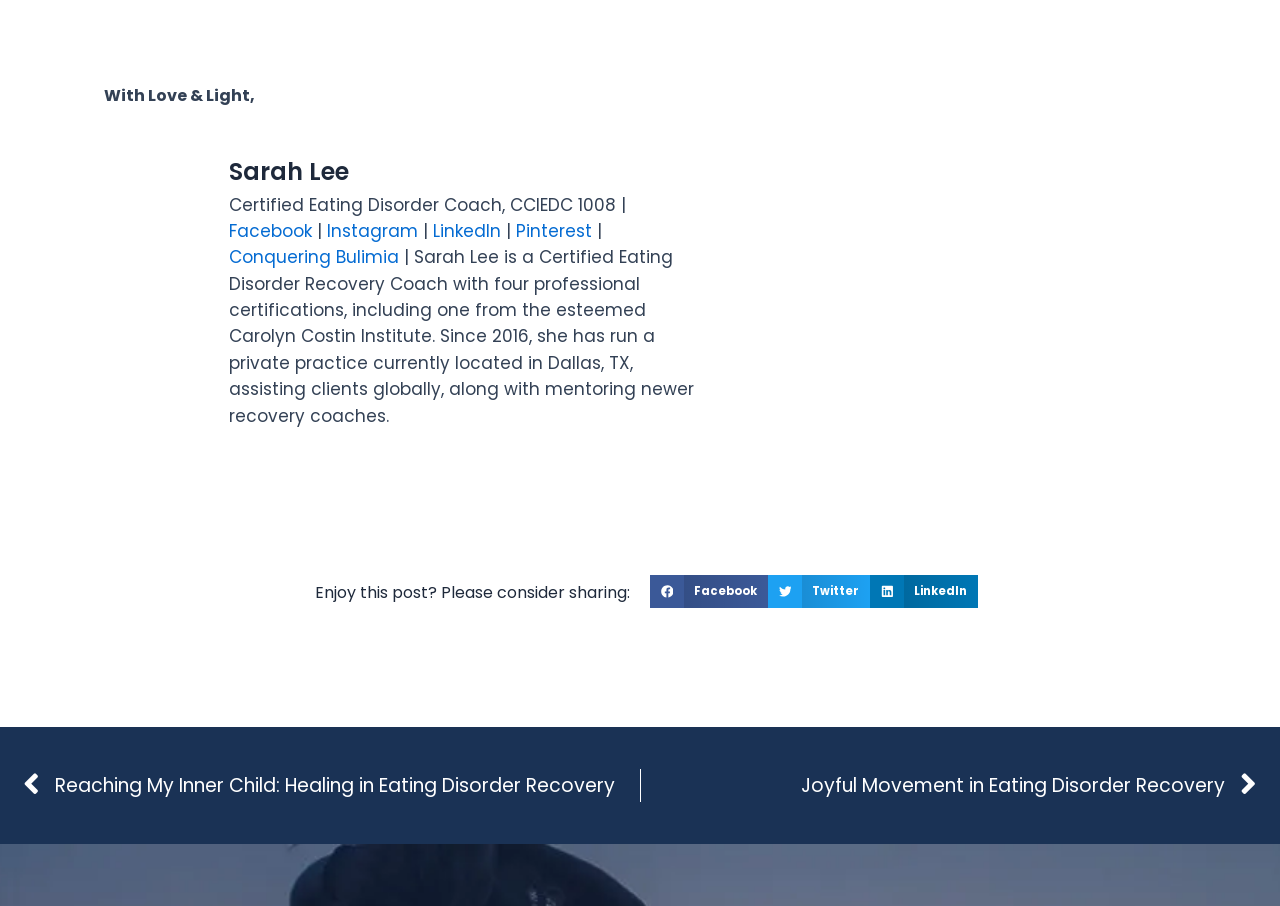Based on the element description Facebook, identify the bounding box of the UI element in the given webpage screenshot. The coordinates should be in the format (top-left x, top-left y, bottom-right x, bottom-right y) and must be between 0 and 1.

[0.508, 0.634, 0.6, 0.672]